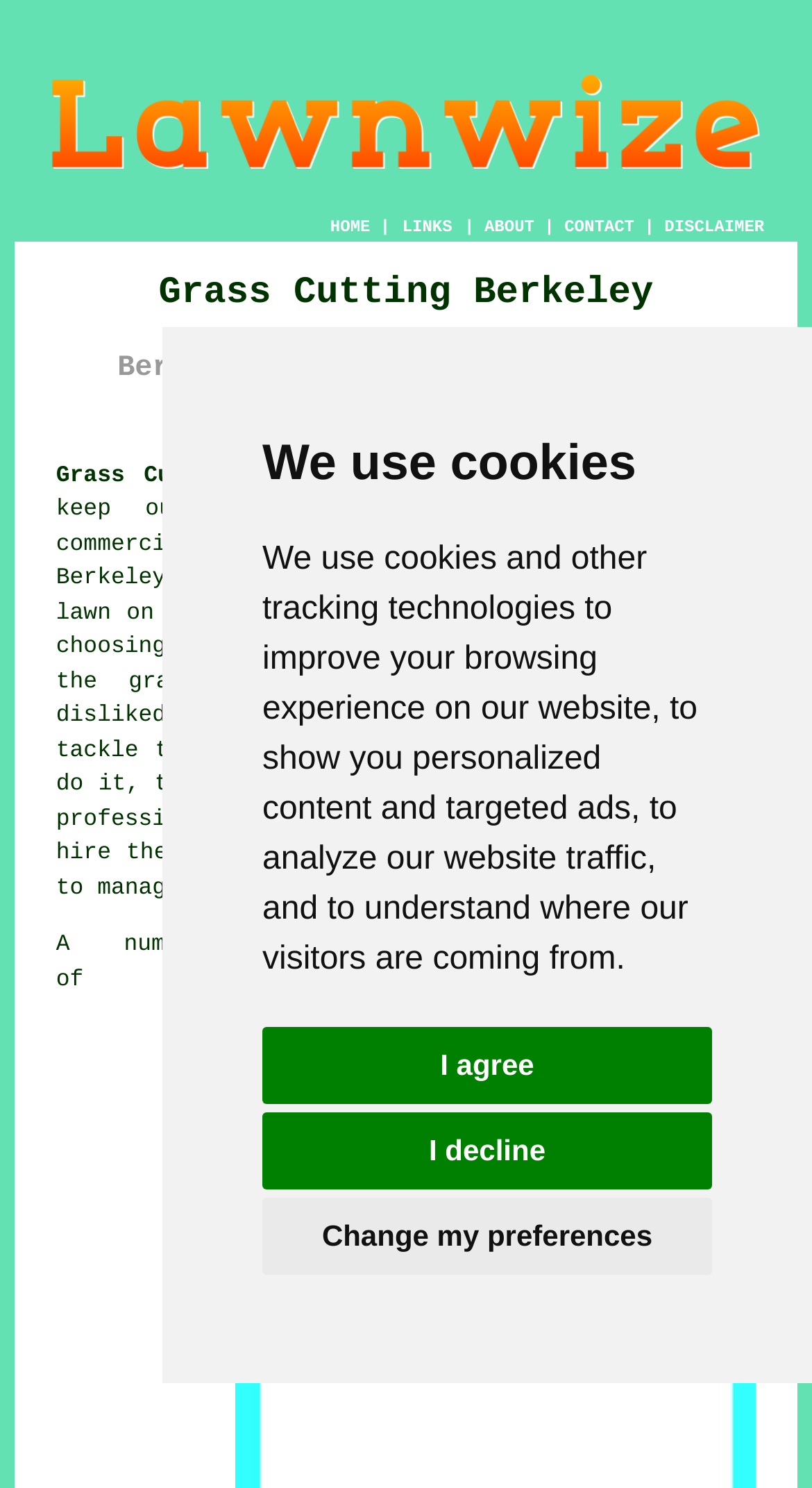Convey a detailed summary of the webpage, mentioning all key elements.

The webpage is about a lawn mowing service in Berkeley, Gloucestershire. At the top, there is a large image that takes up most of the width, showcasing lawn mowing services. Below the image, there is a navigation menu with five links: "HOME", "LINKS", "ABOUT", "CONTACT", and "DISCLAIMER". These links are aligned horizontally and are separated by vertical lines.

On the left side of the page, there are two headings: "Grass Cutting Berkeley" and "Berkeley Lawn Mowing & Grass Care Services". These headings are stacked vertically and take up about a quarter of the page's width.

To the right of the headings, there is a paragraph of text that starts with "Grass Cutting Berkeley Gloucestershire (GL13):" and continues with a description of the company's services. Below this text, there is a link to "grass cutting" and a sentence that completes the thought, "company to manage this task."

At the top of the page, there is a dialog box with a message about cookies and tracking technologies. The box has three buttons: "I agree", "I decline", and "Change my preferences". This dialog box takes up about three-quarters of the page's width and is centered at the top.